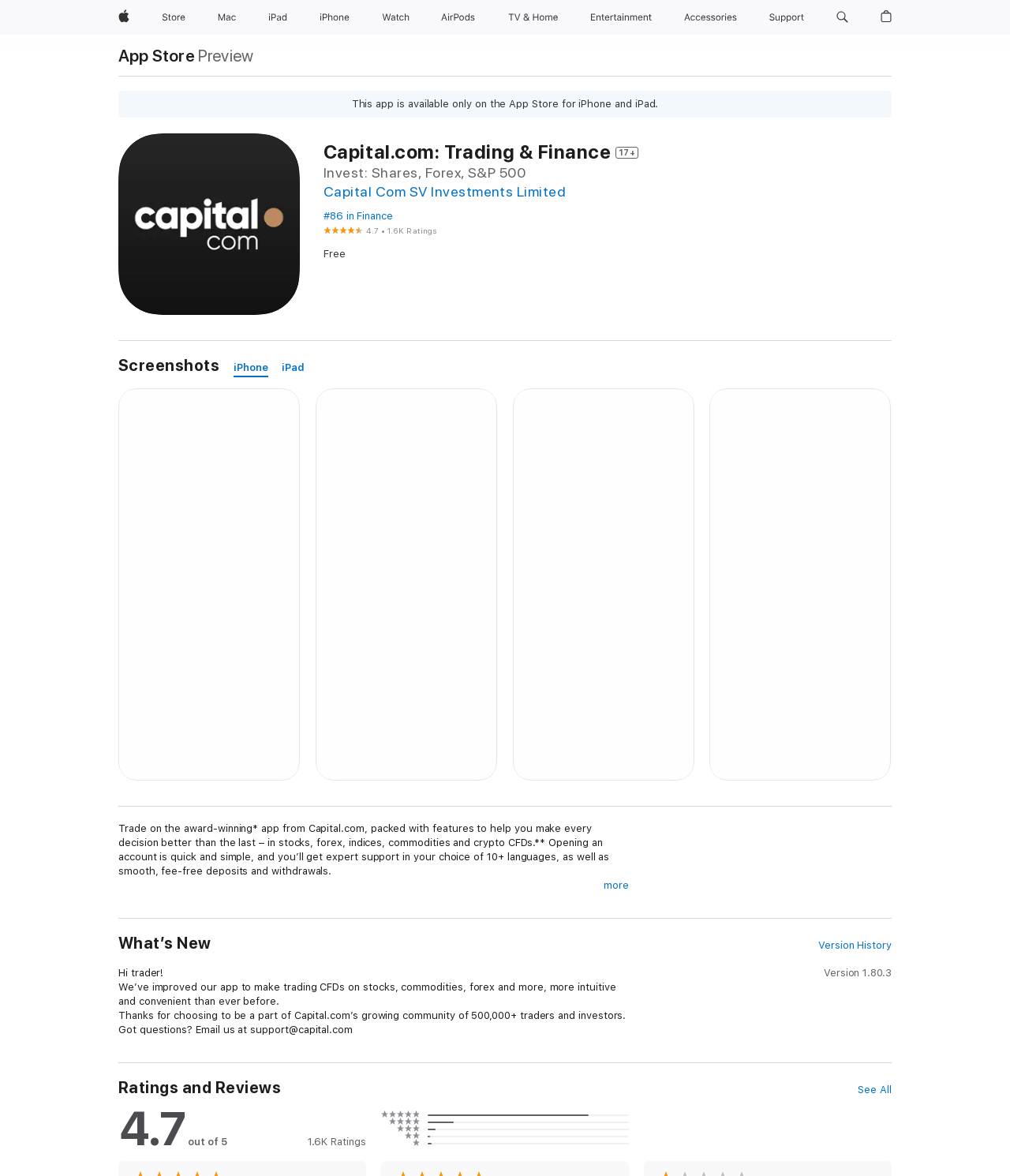Identify the bounding box coordinates of the element to click to follow this instruction: 'Open Shopping Bag'. Ensure the coordinates are four float values between 0 and 1, provided as [left, top, right, bottom].

[0.866, 0.0, 0.889, 0.03]